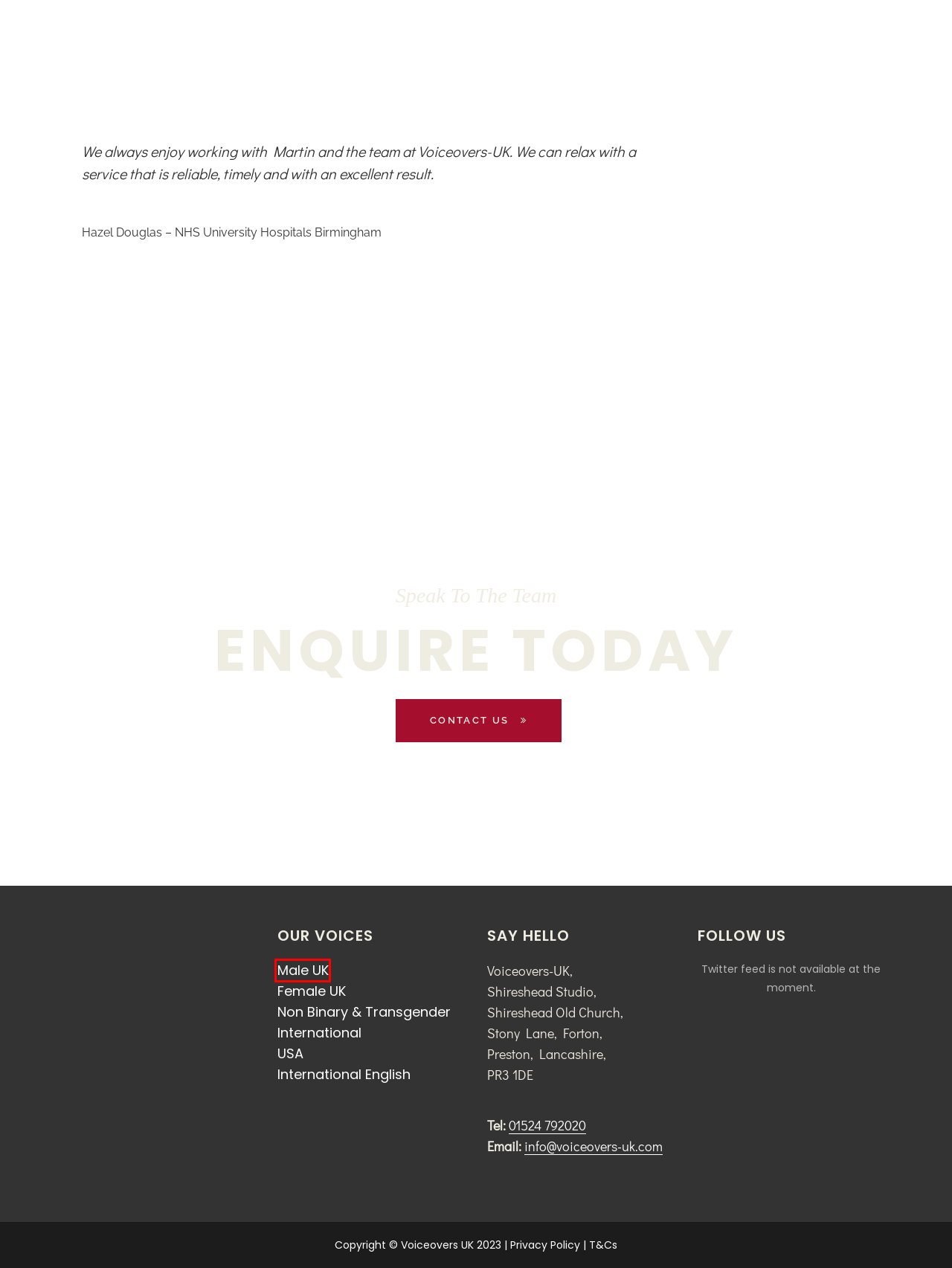View the screenshot of the webpage containing a red bounding box around a UI element. Select the most fitting webpage description for the new page shown after the element in the red bounding box is clicked. Here are the candidates:
A. Voiceovers-UK - Award Winning Voiceovers | Voice Over Recording Agency
B. British Female Voiceover Artists - Voiceovers-UK
C. International English Voiceover Artists - Voiceovers-UK
D. Foreign Language Voiceover Artists | International - Voiceovers-UK
E. Voiceover artists | Corporate, narration, explainers, TV adverts & more - Voiceovers-UK
F. British Male Voiceover Artists - Voiceovers-UK
G. American Voiceover Artists | USA Voices - Voiceovers-UK
H. Non Binary & Transgender Voiceover Artists - Voiceovers-UK

F